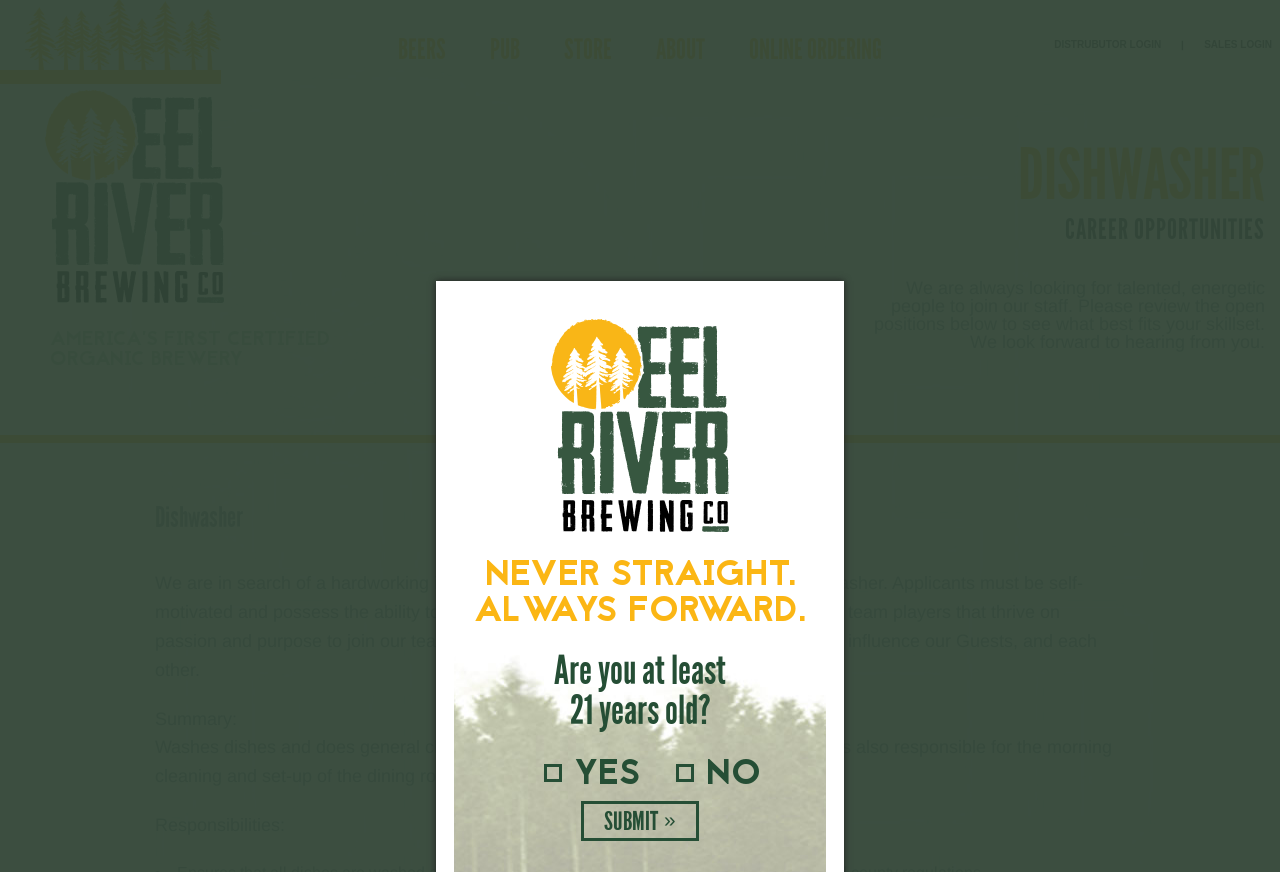Show the bounding box coordinates of the region that should be clicked to follow the instruction: "Click on the SUBMIT button."

[0.454, 0.918, 0.546, 0.964]